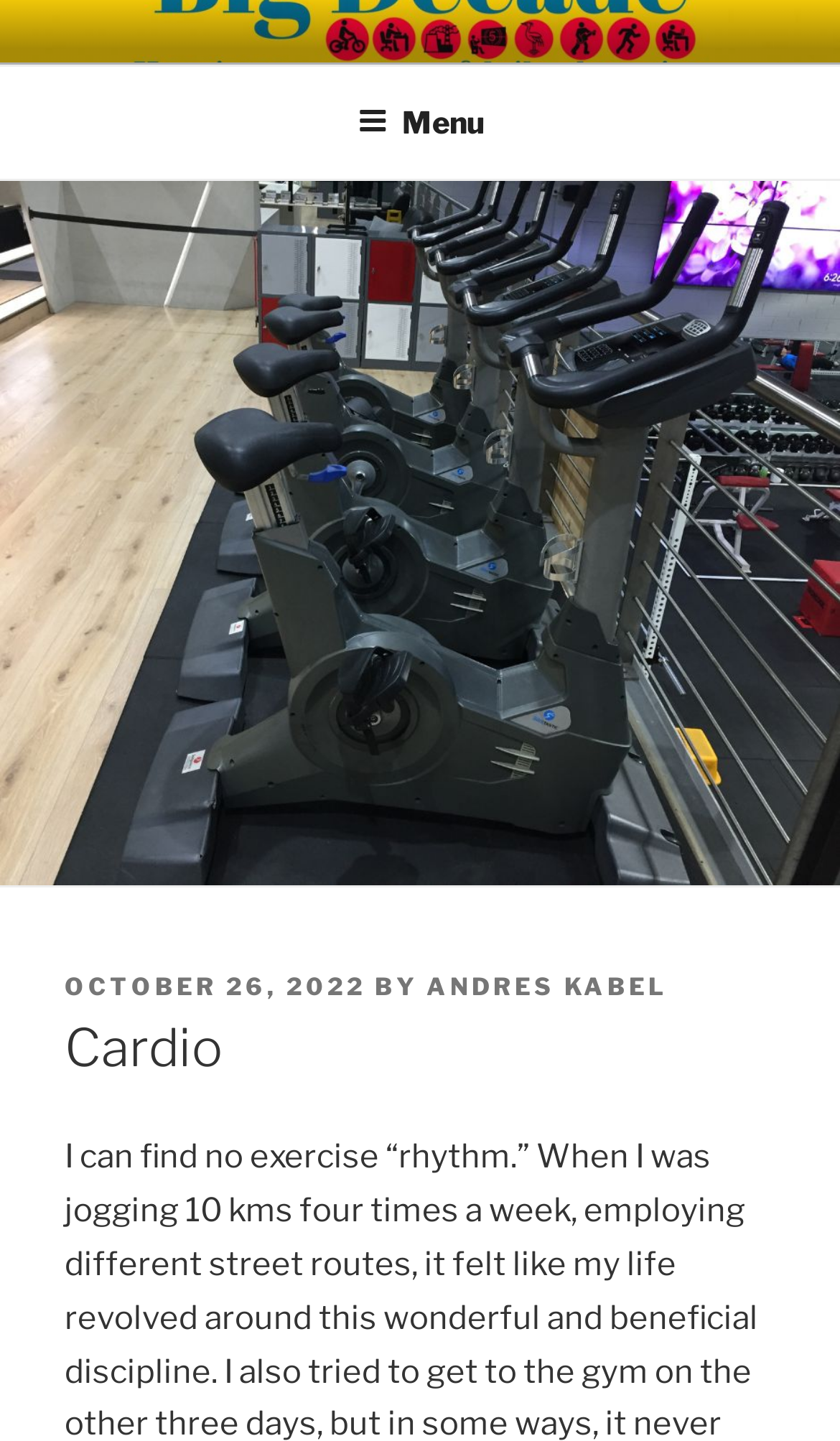Please reply with a single word or brief phrase to the question: 
What type of image is displayed on the webpage?

Stationary bikes